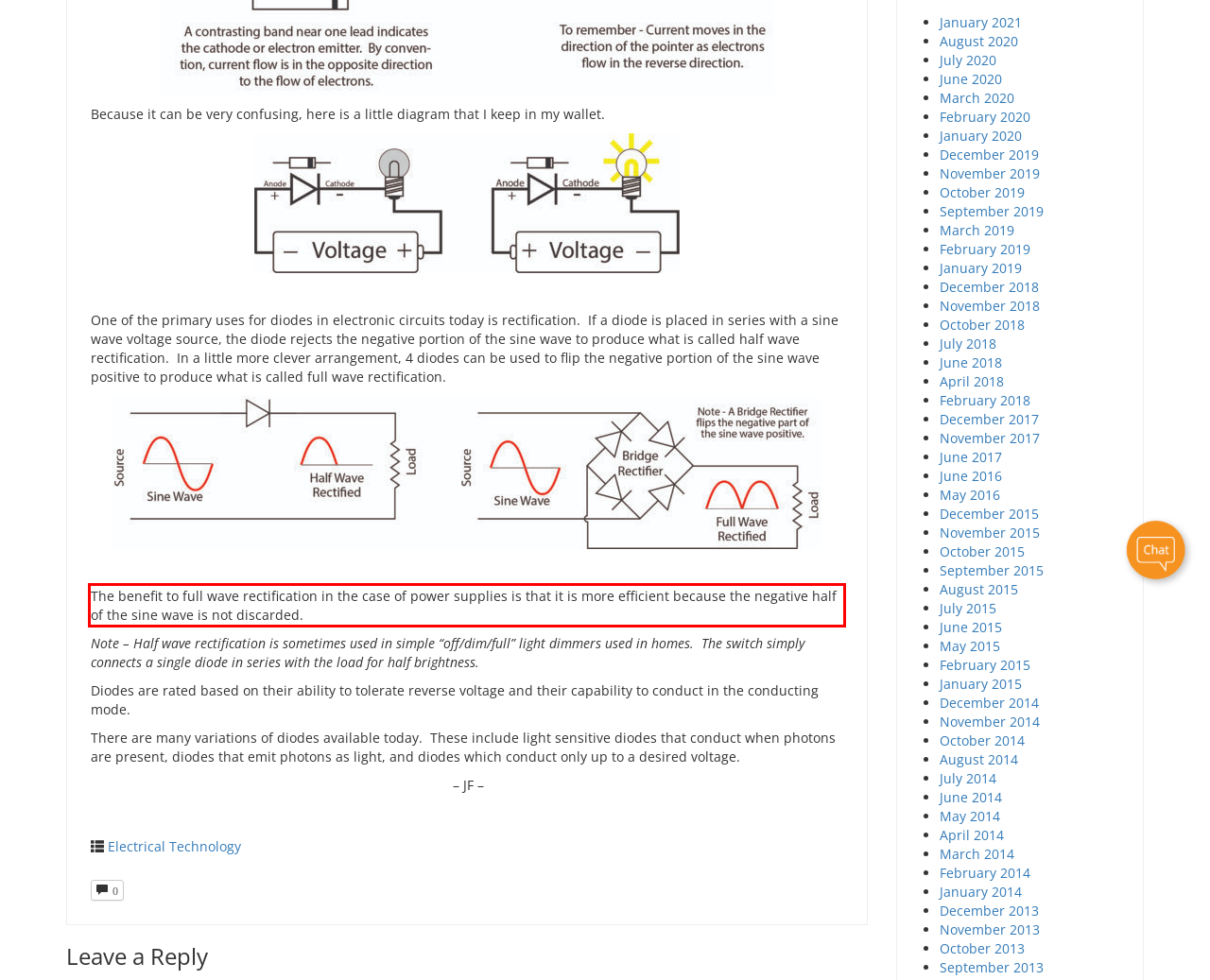Please look at the webpage screenshot and extract the text enclosed by the red bounding box.

The benefit to full wave rectification in the case of power supplies is that it is more efficient because the negative half of the sine wave is not discarded.